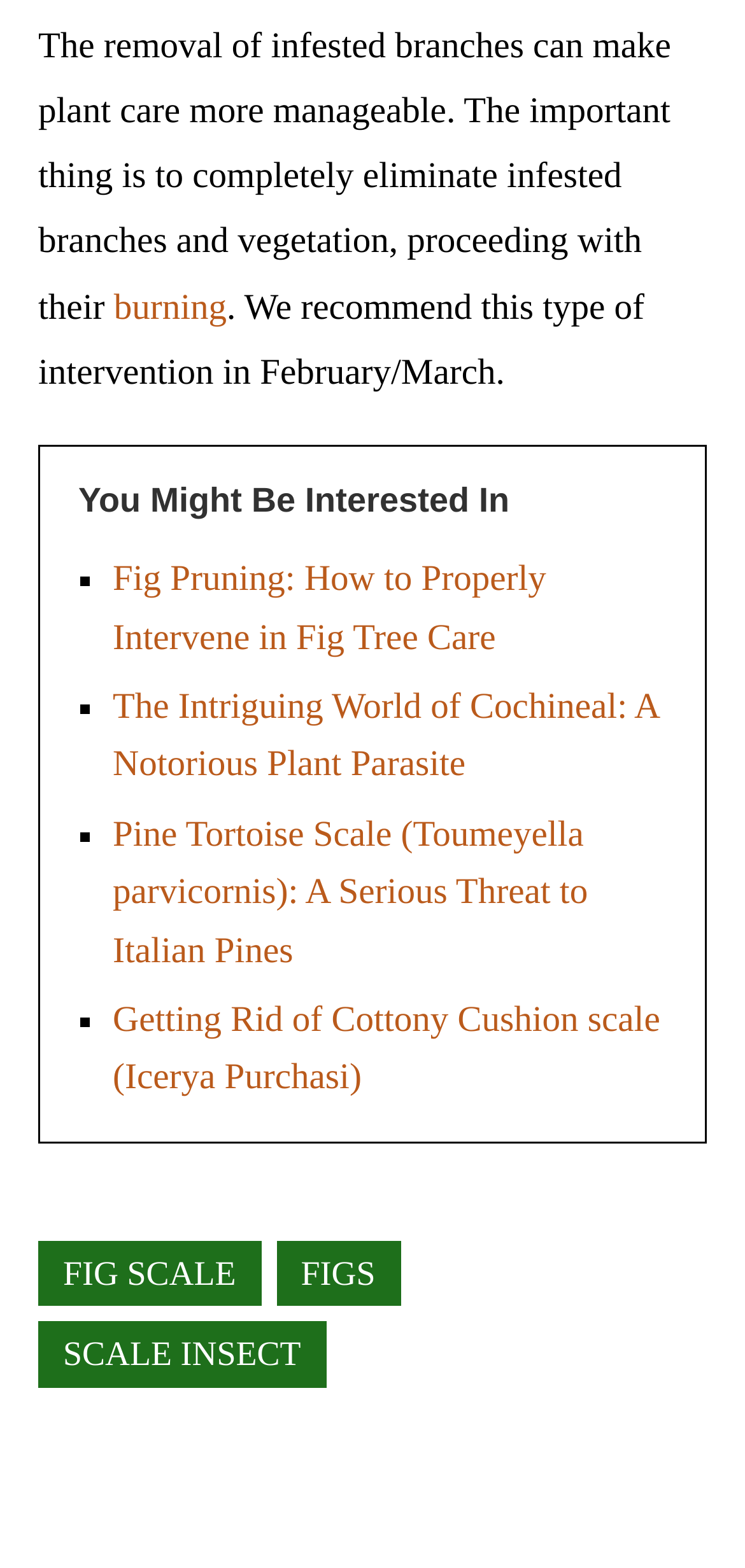Answer with a single word or phrase: 
What is the purpose of burning infested branches?

To eliminate infestation